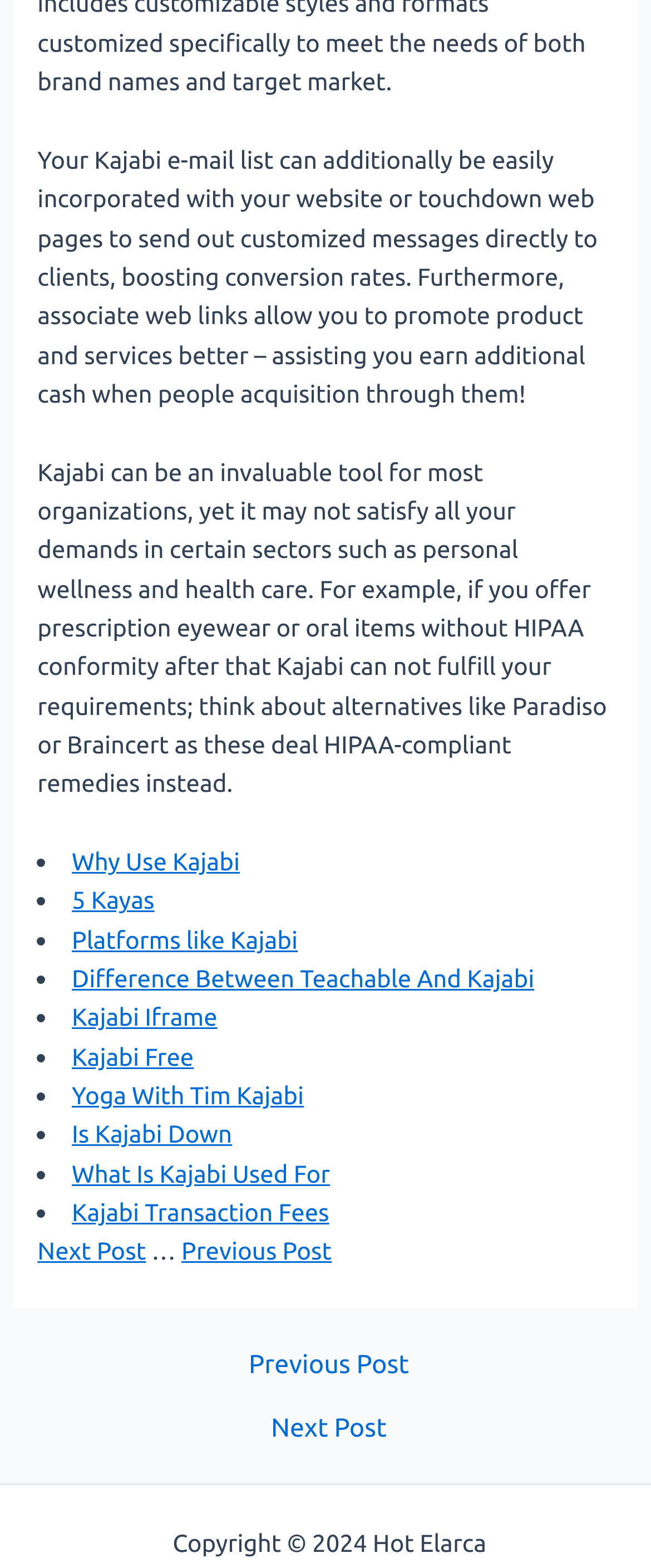What is the copyright year of the website?
Using the image as a reference, answer with just one word or a short phrase.

2024